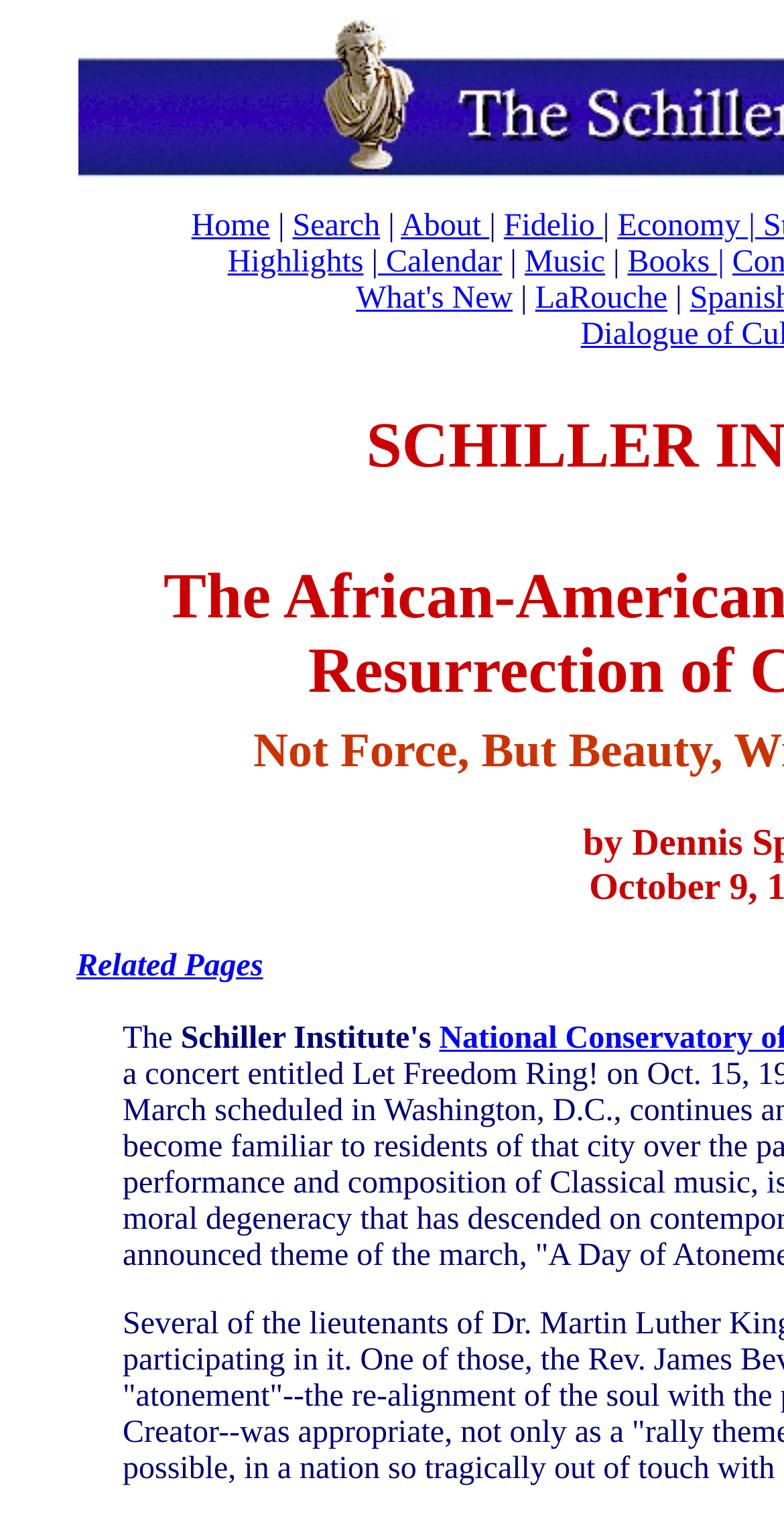Find the bounding box coordinates of the element's region that should be clicked in order to follow the given instruction: "search for something". The coordinates should consist of four float numbers between 0 and 1, i.e., [left, top, right, bottom].

[0.373, 0.138, 0.485, 0.16]